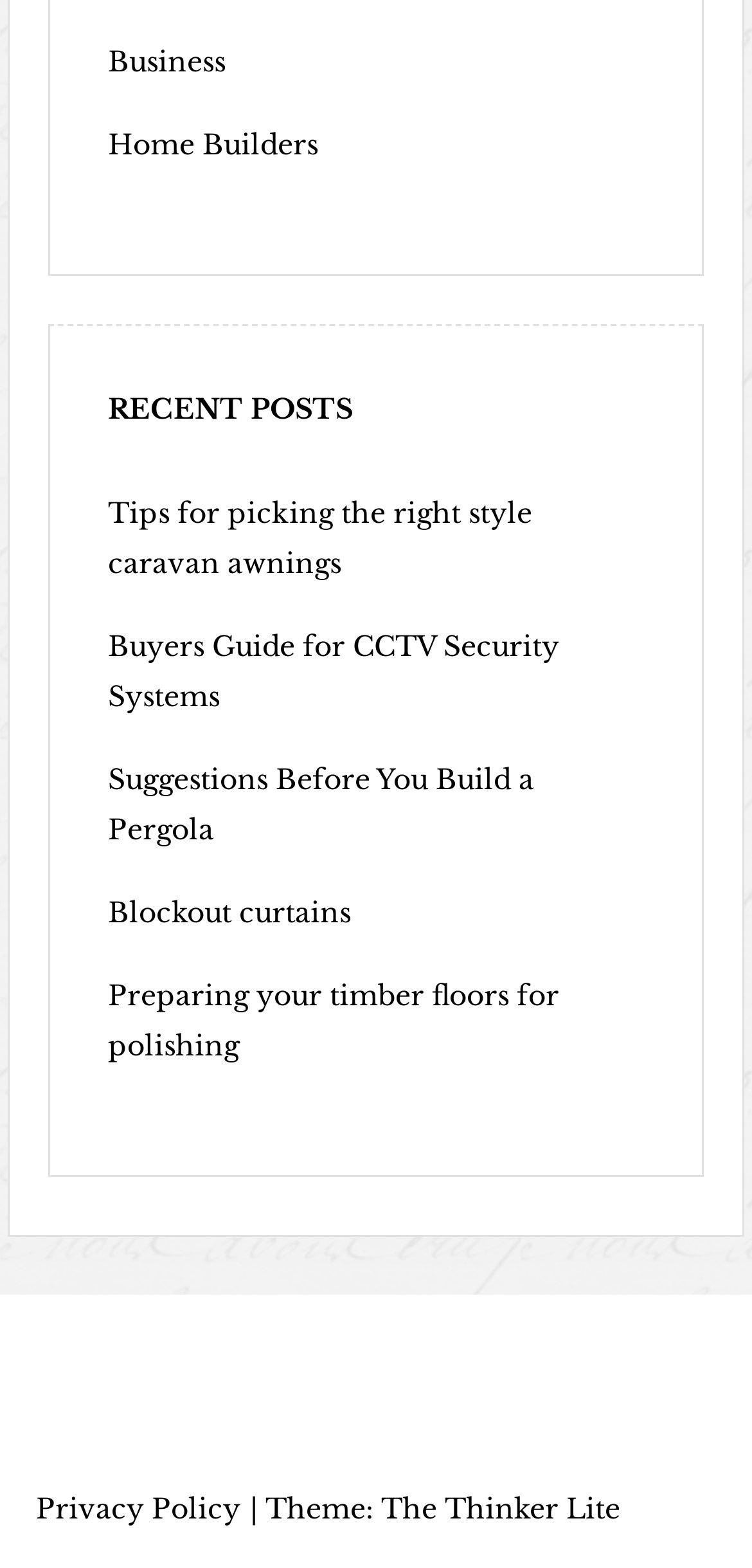By analyzing the image, answer the following question with a detailed response: What is the last link in the recent posts section?

The last link in the 'RECENT POSTS' section is 'Preparing your timber floors for polishing', which is located at the bottom of the section, with a bounding box of [0.143, 0.623, 0.743, 0.677].